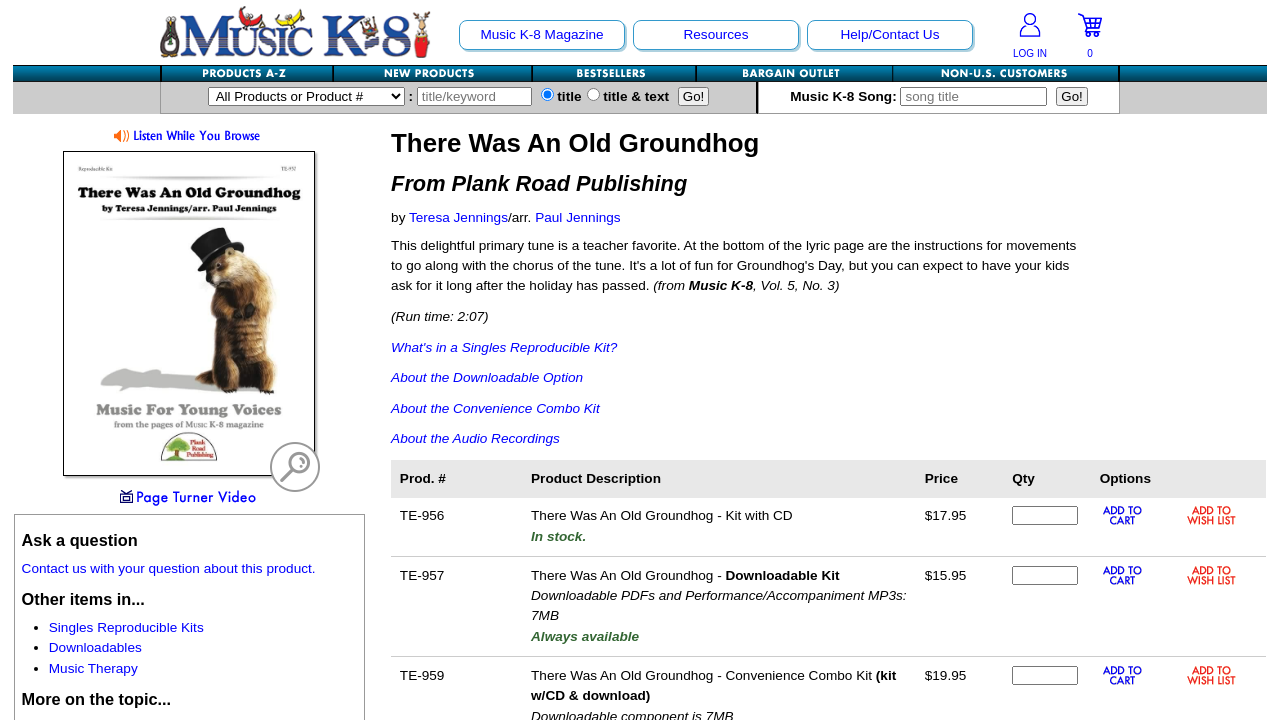Please mark the clickable region by giving the bounding box coordinates needed to complete this instruction: "Search for a song title".

[0.704, 0.121, 0.818, 0.147]